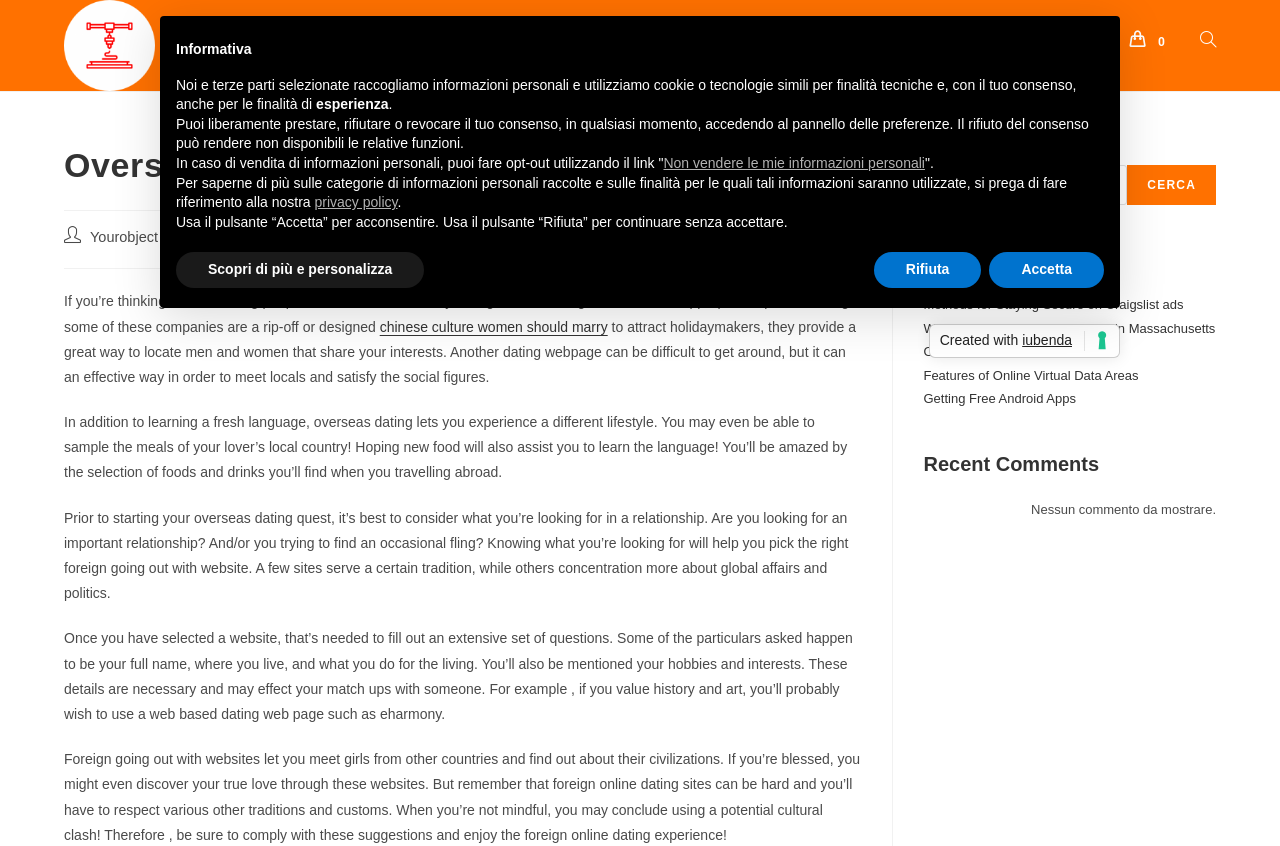Please identify the bounding box coordinates of the area that needs to be clicked to follow this instruction: "Search for something on the website".

[0.721, 0.195, 0.881, 0.243]